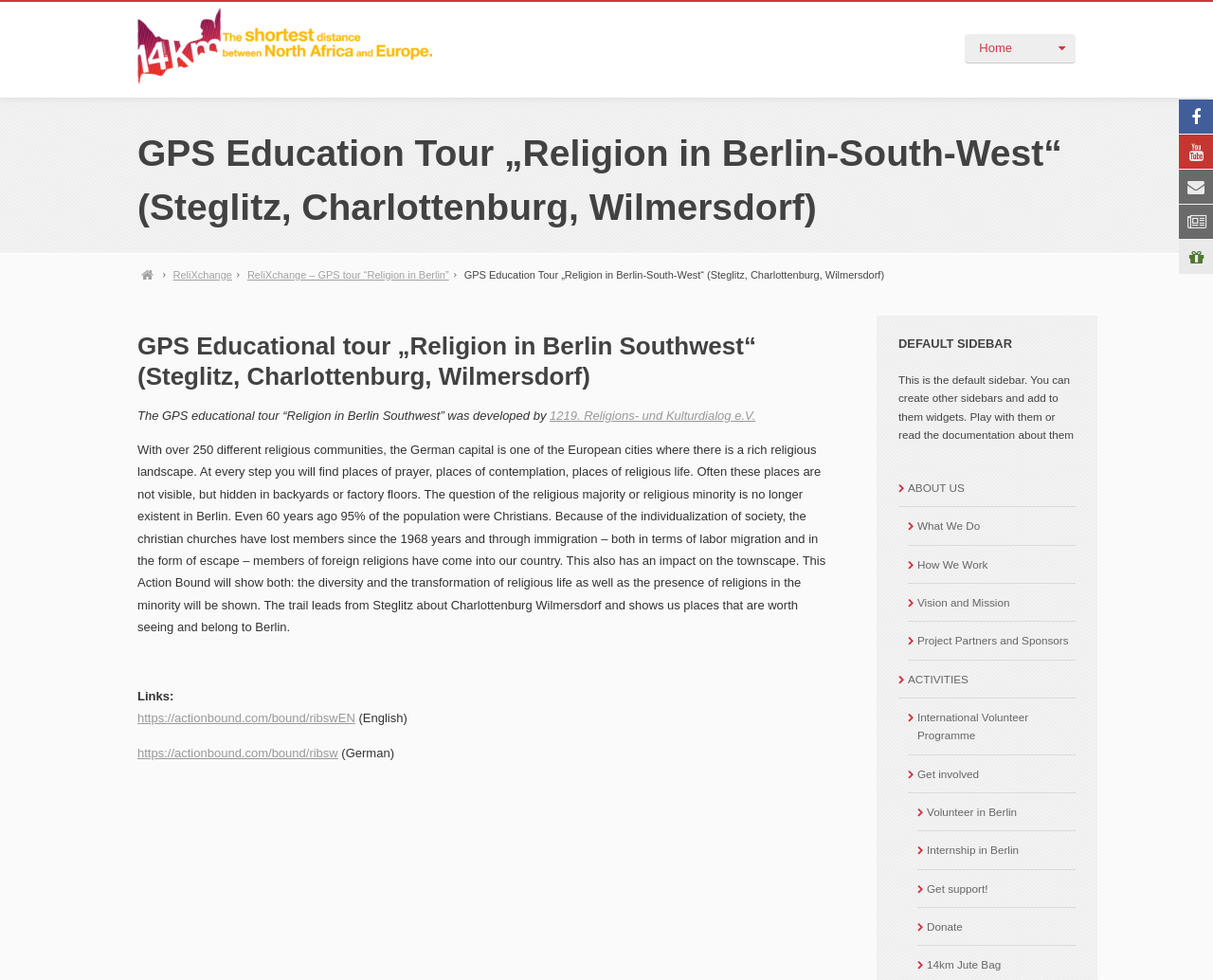Indicate the bounding box coordinates of the element that must be clicked to execute the instruction: "Visit the Action Bound page". The coordinates should be given as four float numbers between 0 and 1, i.e., [left, top, right, bottom].

[0.113, 0.726, 0.293, 0.74]